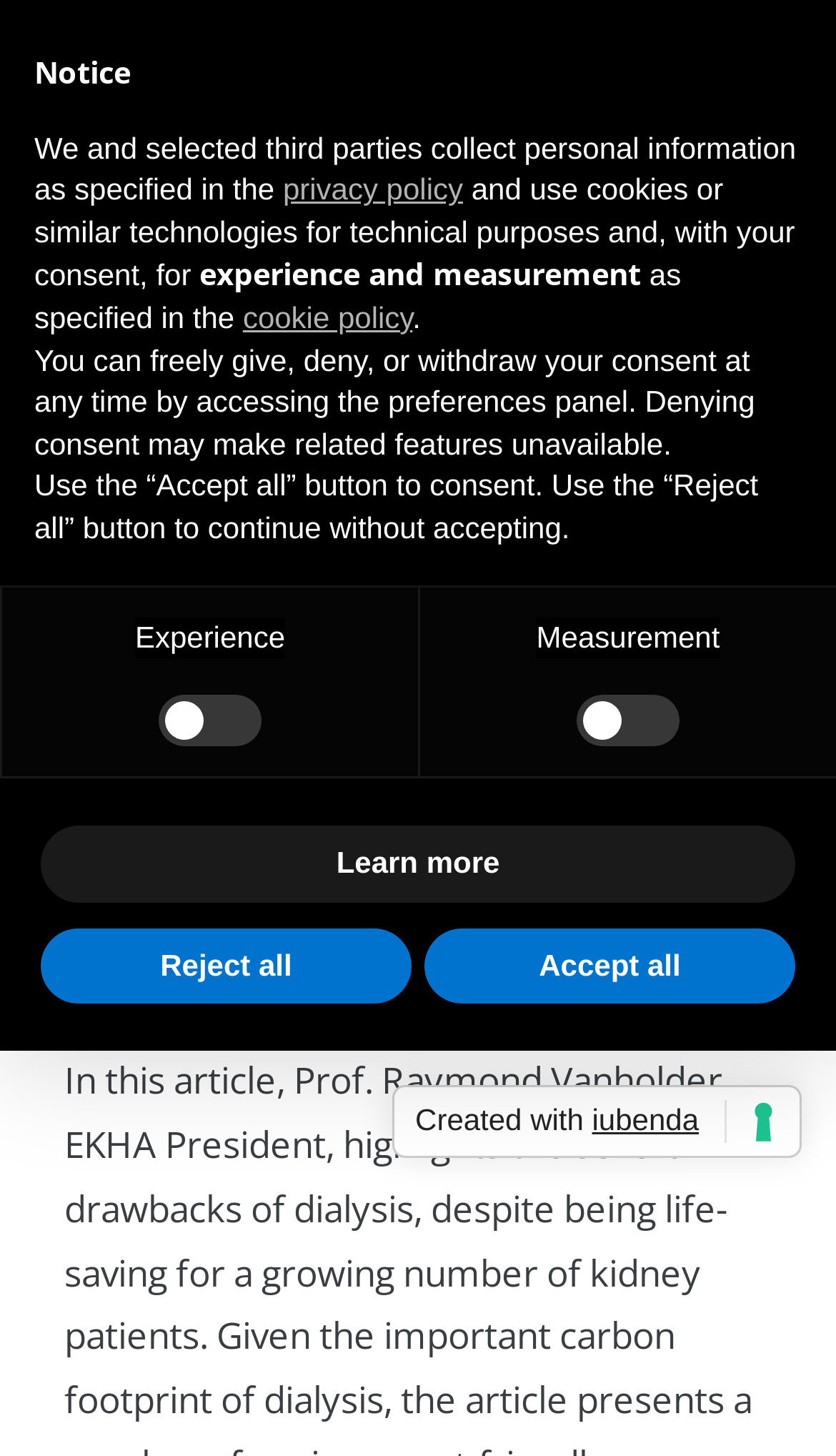What is the organization mentioned in the webpage?
Please analyze the image and answer the question with as much detail as possible.

I found the organization mentioned in the webpage by looking at the link element located at the top of the webpage, which displays the text 'Ekha'.